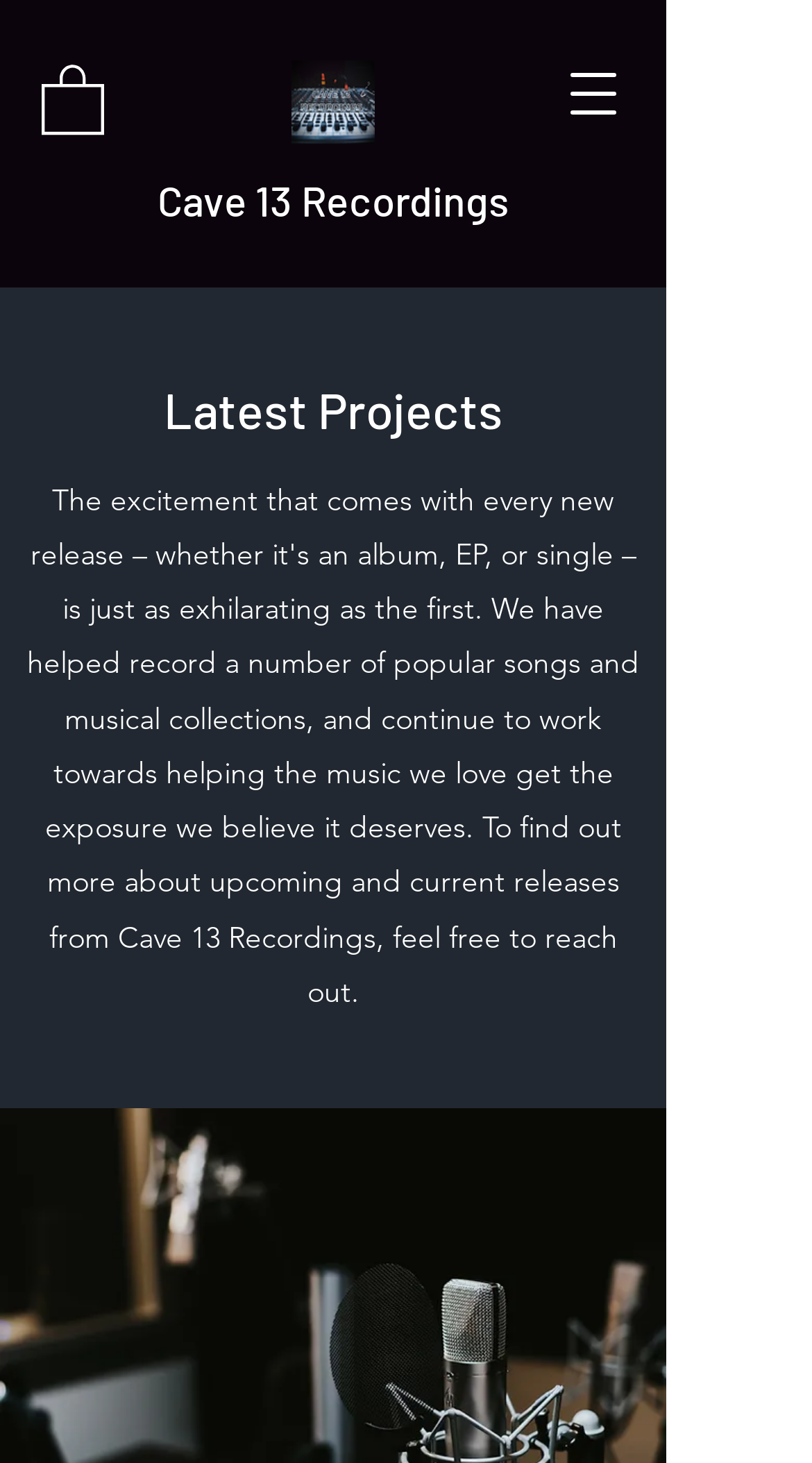How many images are on the top section?
Based on the image content, provide your answer in one word or a short phrase.

2